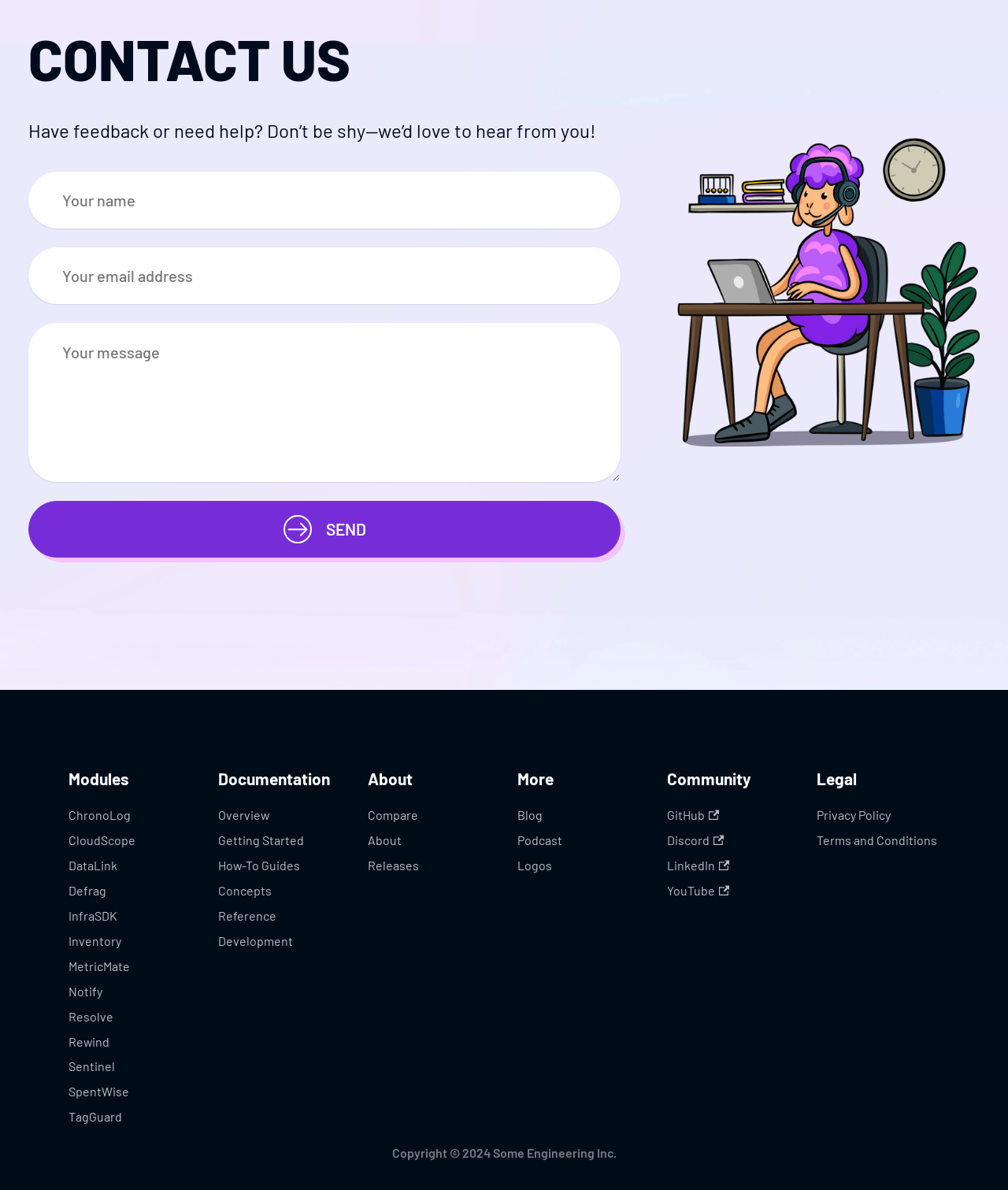Please determine the bounding box coordinates of the clickable area required to carry out the following instruction: "Click the SEND button". The coordinates must be four float numbers between 0 and 1, represented as [left, top, right, bottom].

[0.028, 0.421, 0.616, 0.468]